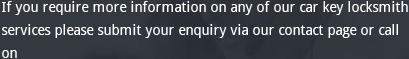List and describe all the prominent features within the image.

The image emphasizes the message about obtaining further information regarding car key locksmith services. It invites customers to submit their inquiries through the contact page or to call for assistance. The background is designed to convey professionalism and reliability, aligning with the services provided by Auto Locksmith Wakefield. This caption encapsulates the essence of the services offered, highlighting the importance of customer engagement for any locksmith-related concerns.